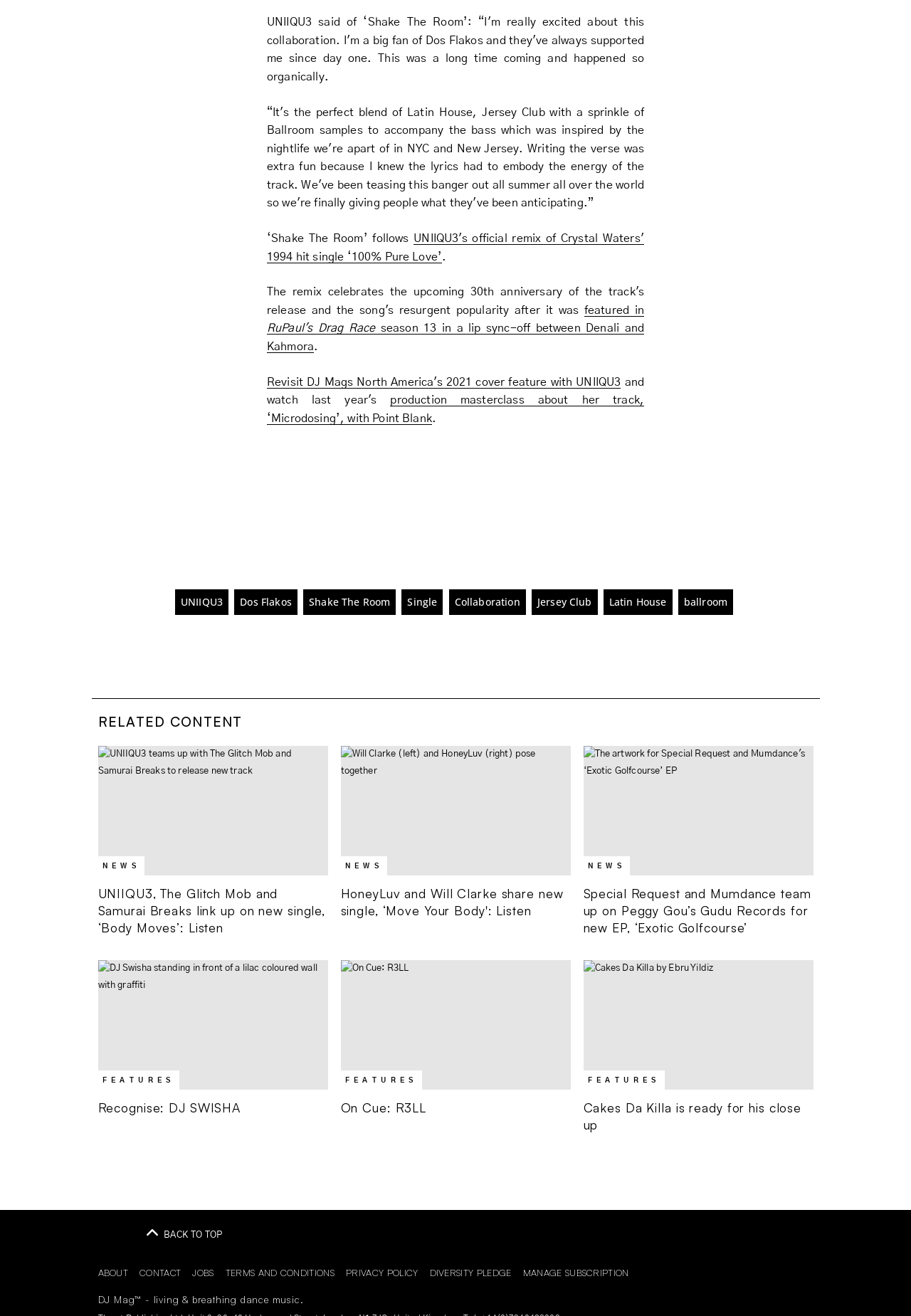Predict the bounding box coordinates of the UI element that matches this description: "back to top". The coordinates should be in the format [left, top, right, bottom] with each value between 0 and 1.

[0.159, 0.933, 0.244, 0.942]